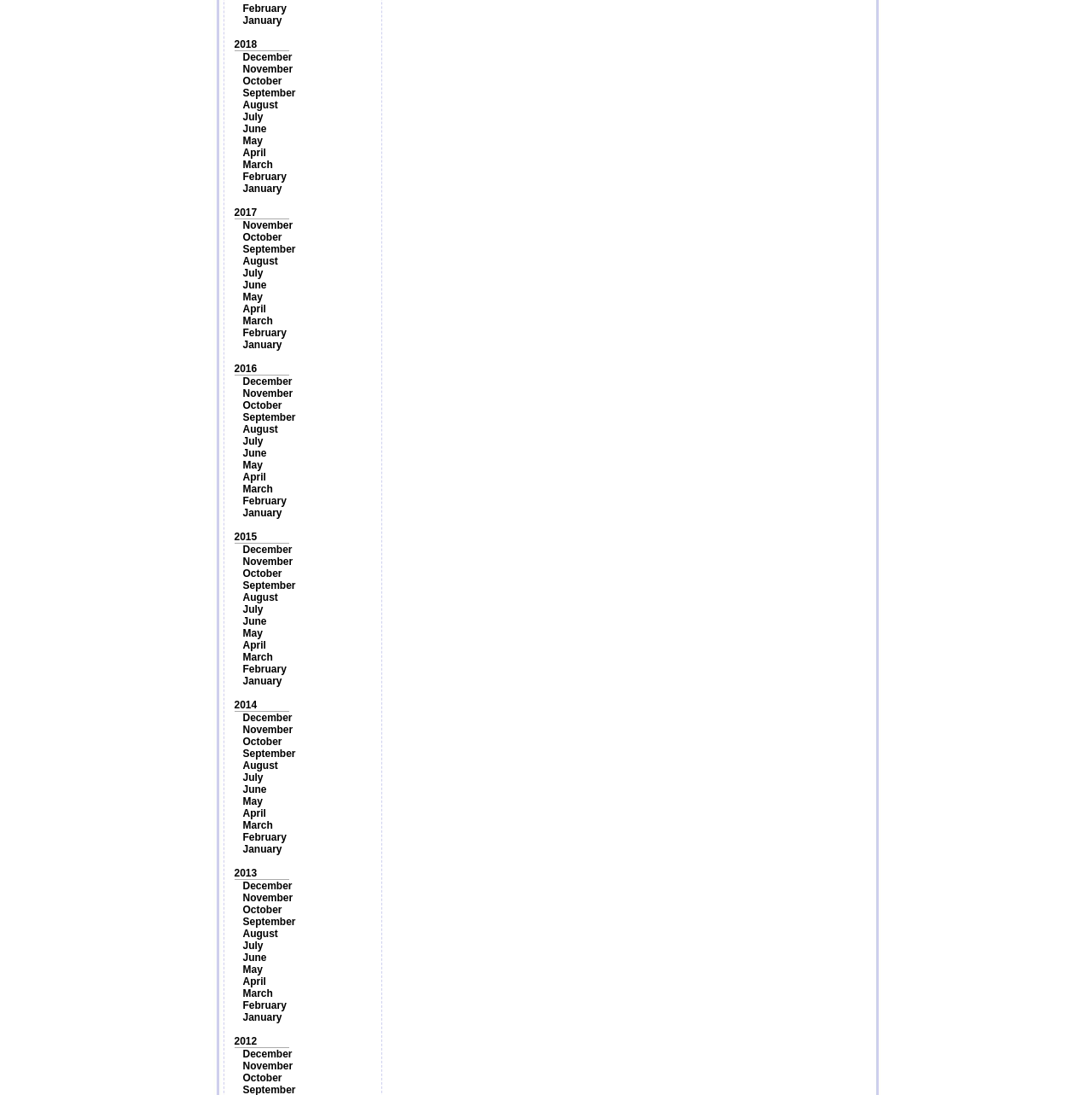Can you find the bounding box coordinates of the area I should click to execute the following instruction: "Click on January"?

[0.222, 0.002, 0.262, 0.013]